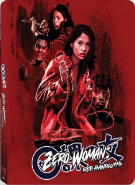What is the female character holding in the artwork?
Refer to the image and give a detailed response to the question.

According to the caption, the central figure in the artwork is a powerful female character holding a distinctive weapon, which represents strength and resilience.